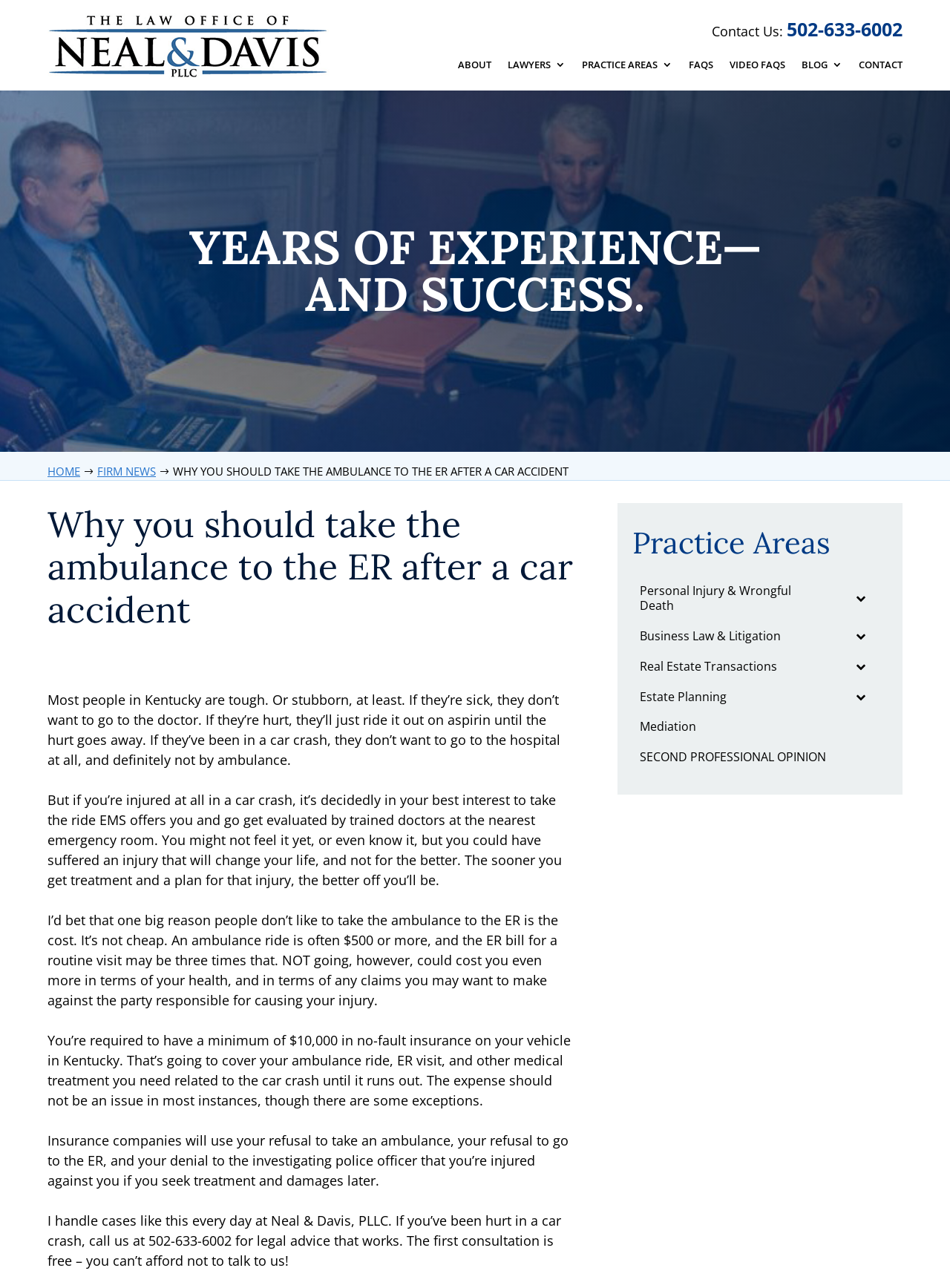Specify the bounding box coordinates for the region that must be clicked to perform the given instruction: "Learn more about 'Personal Injury & Wrongful Death'".

[0.666, 0.447, 0.934, 0.482]